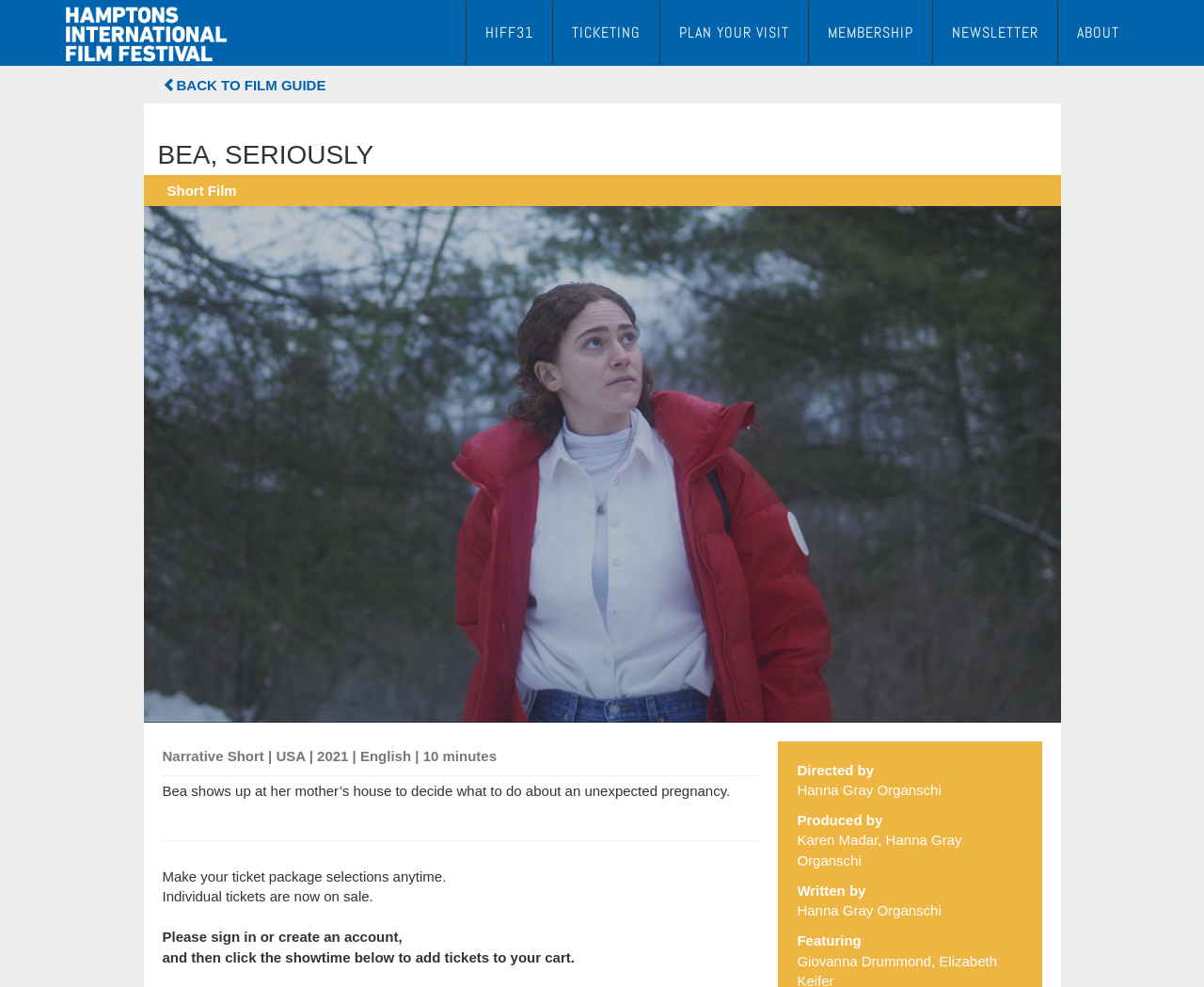Please determine the bounding box coordinates of the clickable area required to carry out the following instruction: "Click on Hamptons Film Festival". The coordinates must be four float numbers between 0 and 1, represented as [left, top, right, bottom].

[0.055, 0.026, 0.188, 0.042]